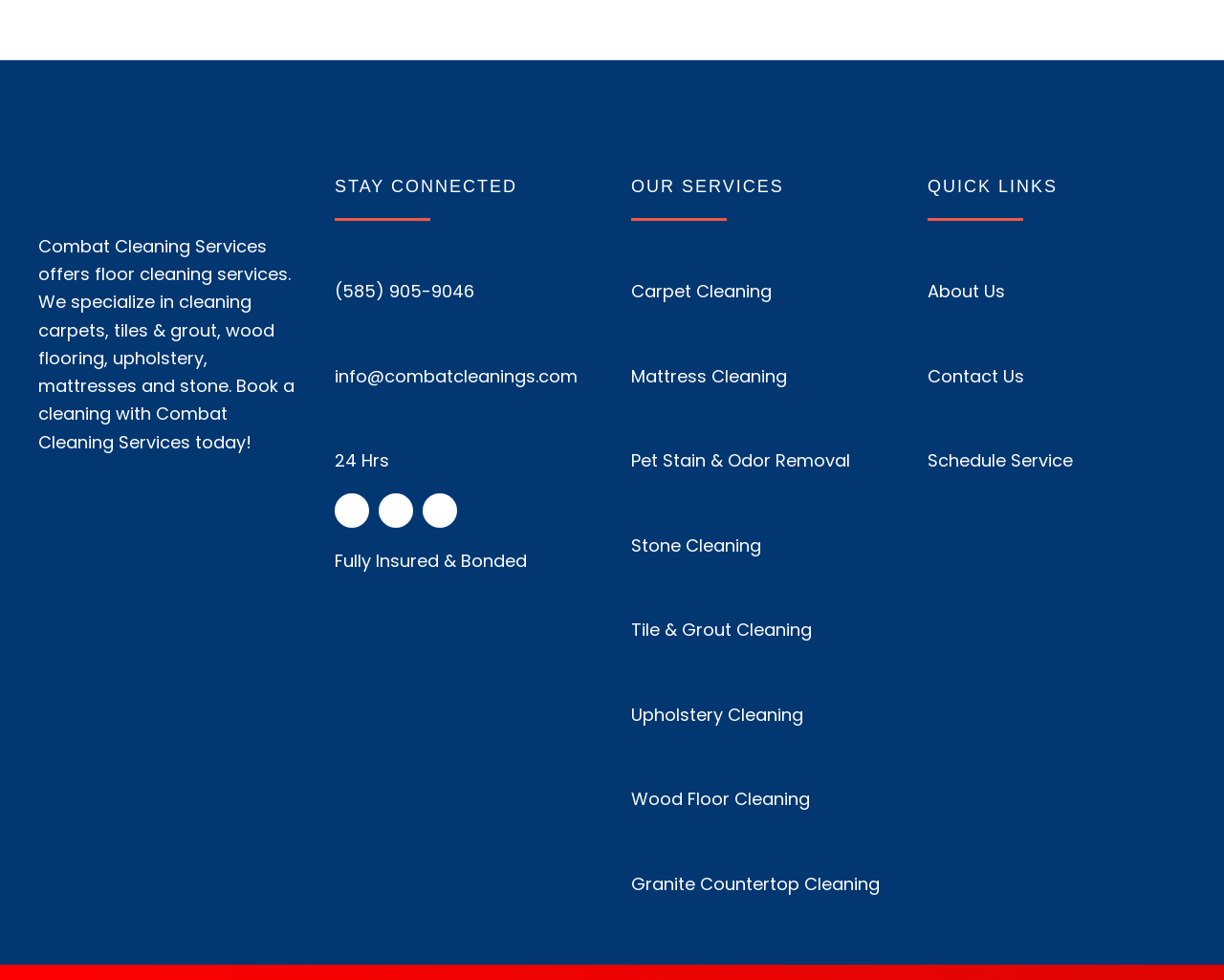What is the company's operating hours?
Use the screenshot to answer the question with a single word or phrase.

24 Hrs